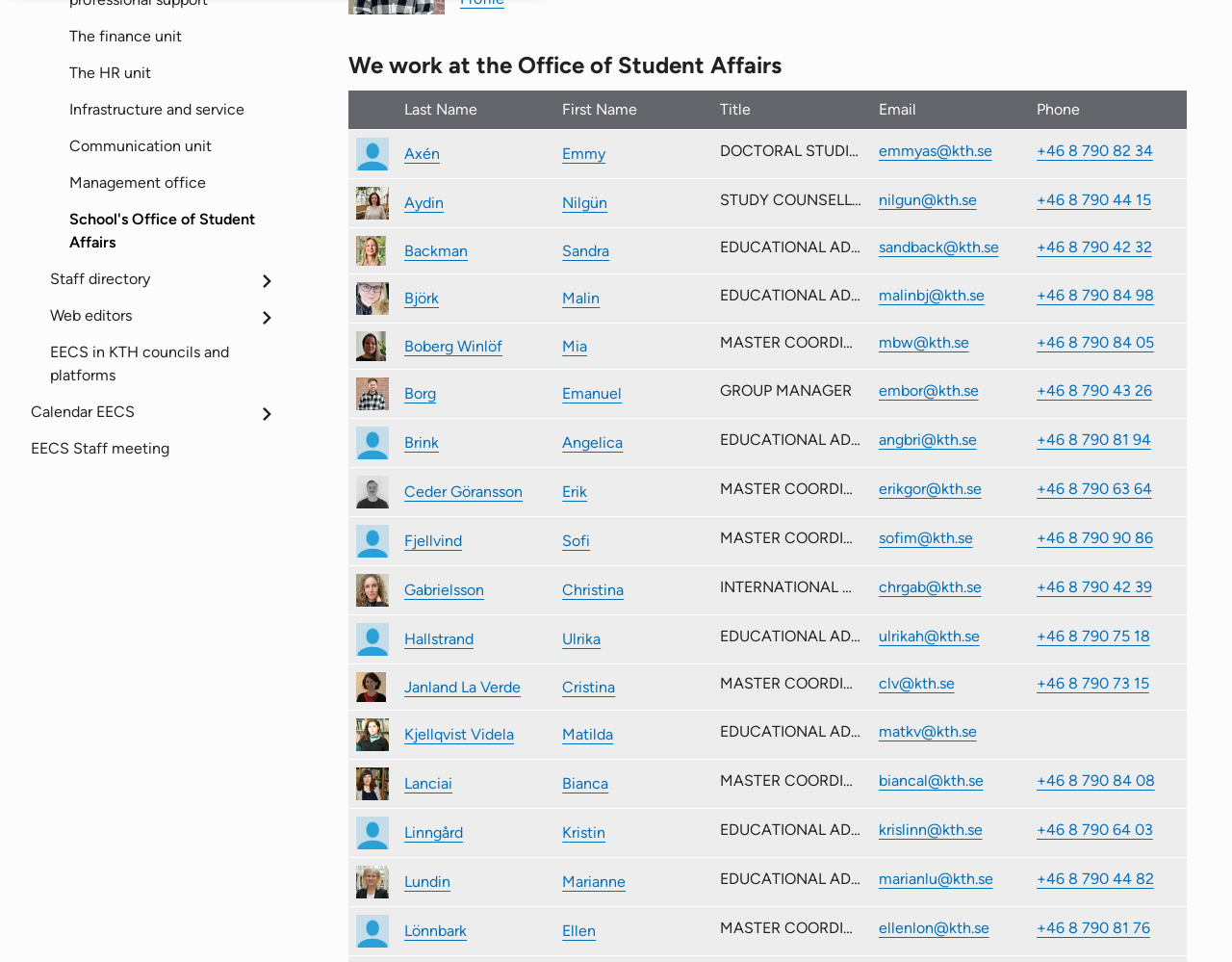What is the phone number of Malin Björk?
Using the image, answer in one word or phrase.

+46 8 790 84 98